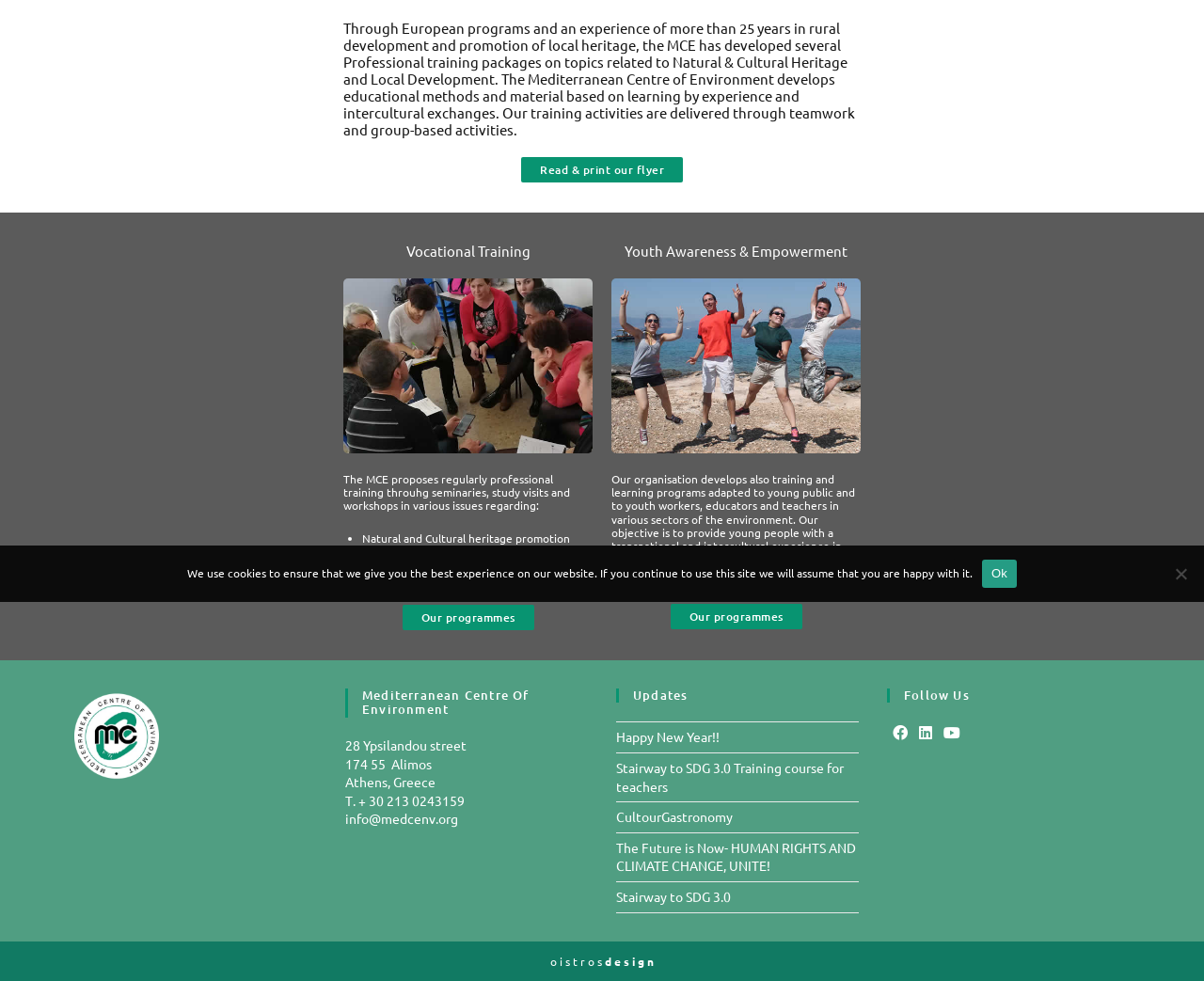Locate the bounding box for the described UI element: "CultourGastronomy". Ensure the coordinates are four float numbers between 0 and 1, formatted as [left, top, right, bottom].

[0.512, 0.824, 0.609, 0.841]